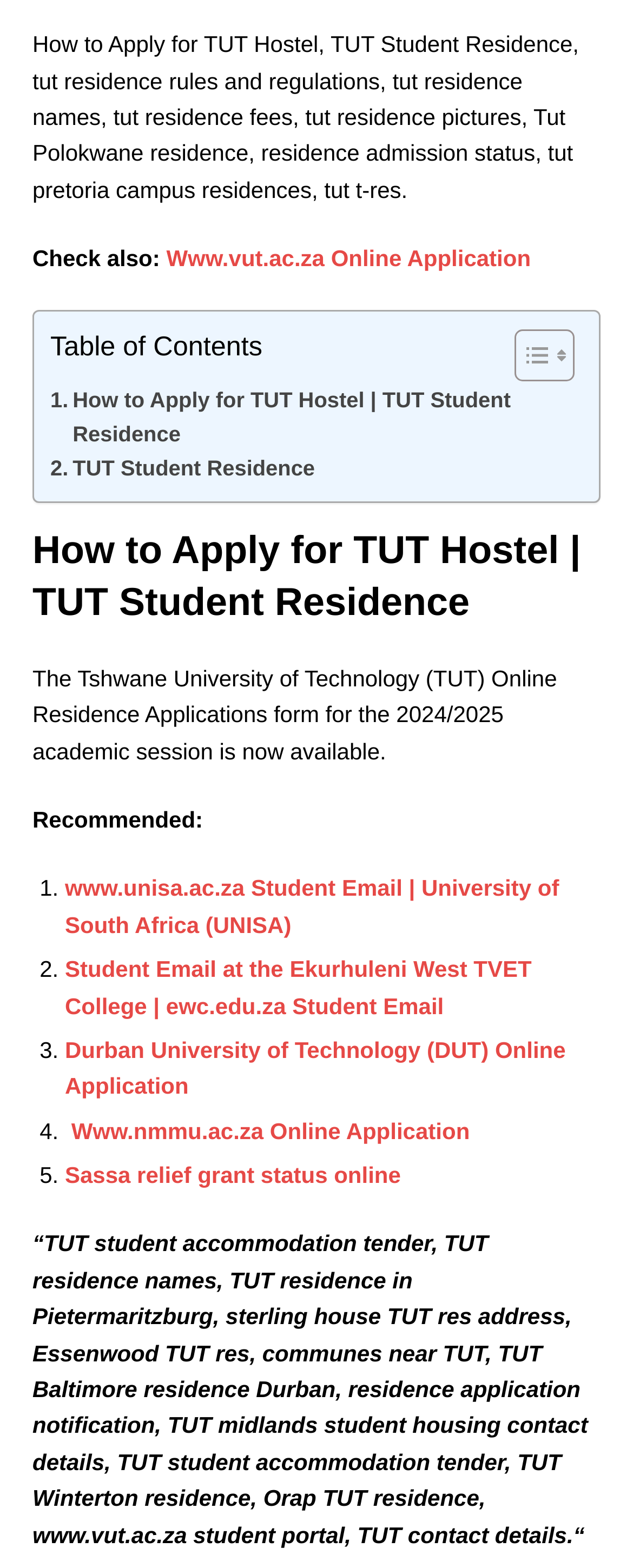Locate and provide the bounding box coordinates for the HTML element that matches this description: "Toggle".

[0.774, 0.209, 0.895, 0.244]